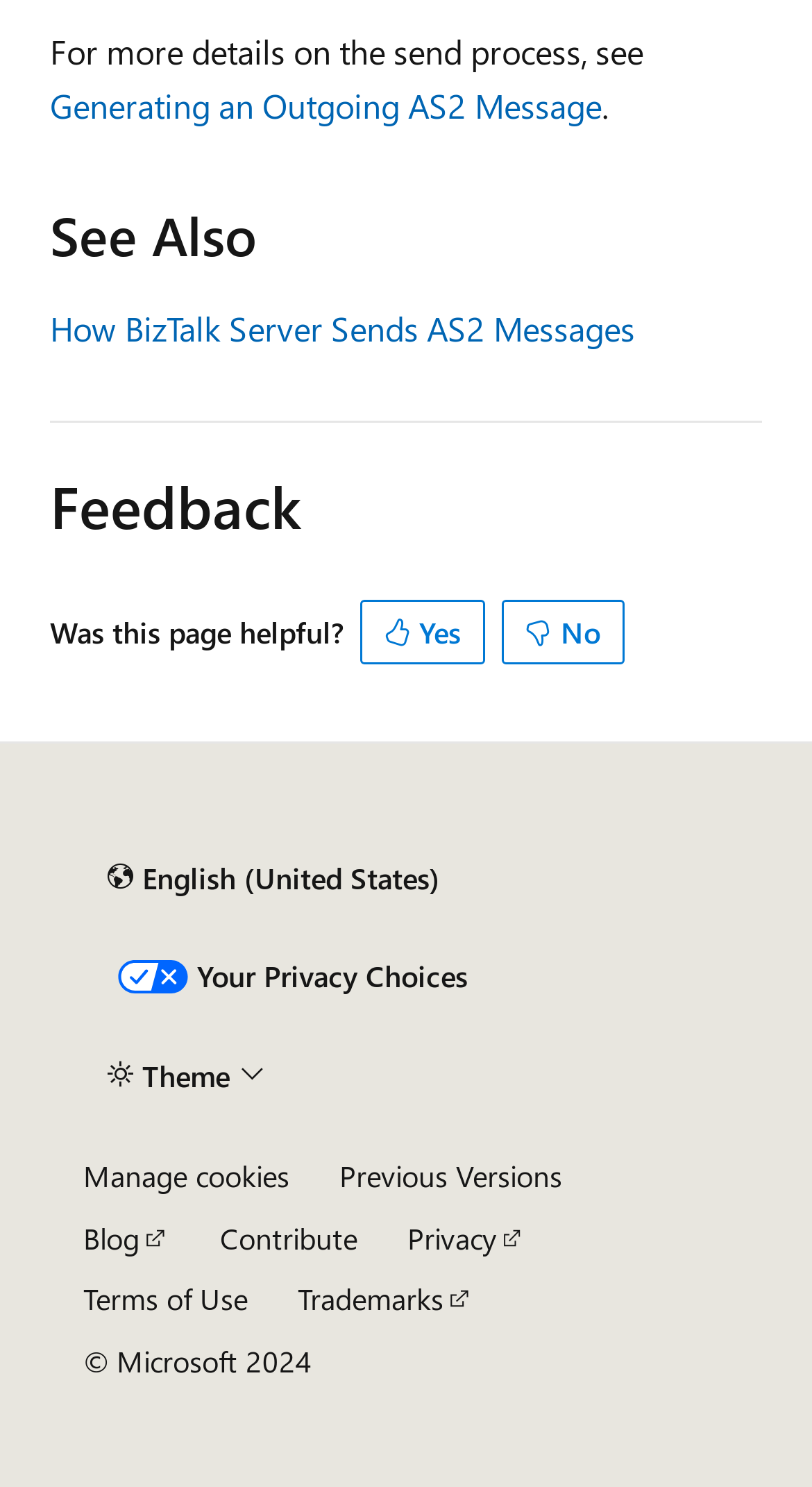Please answer the following query using a single word or phrase: 
What is the language of the content?

English (United States)